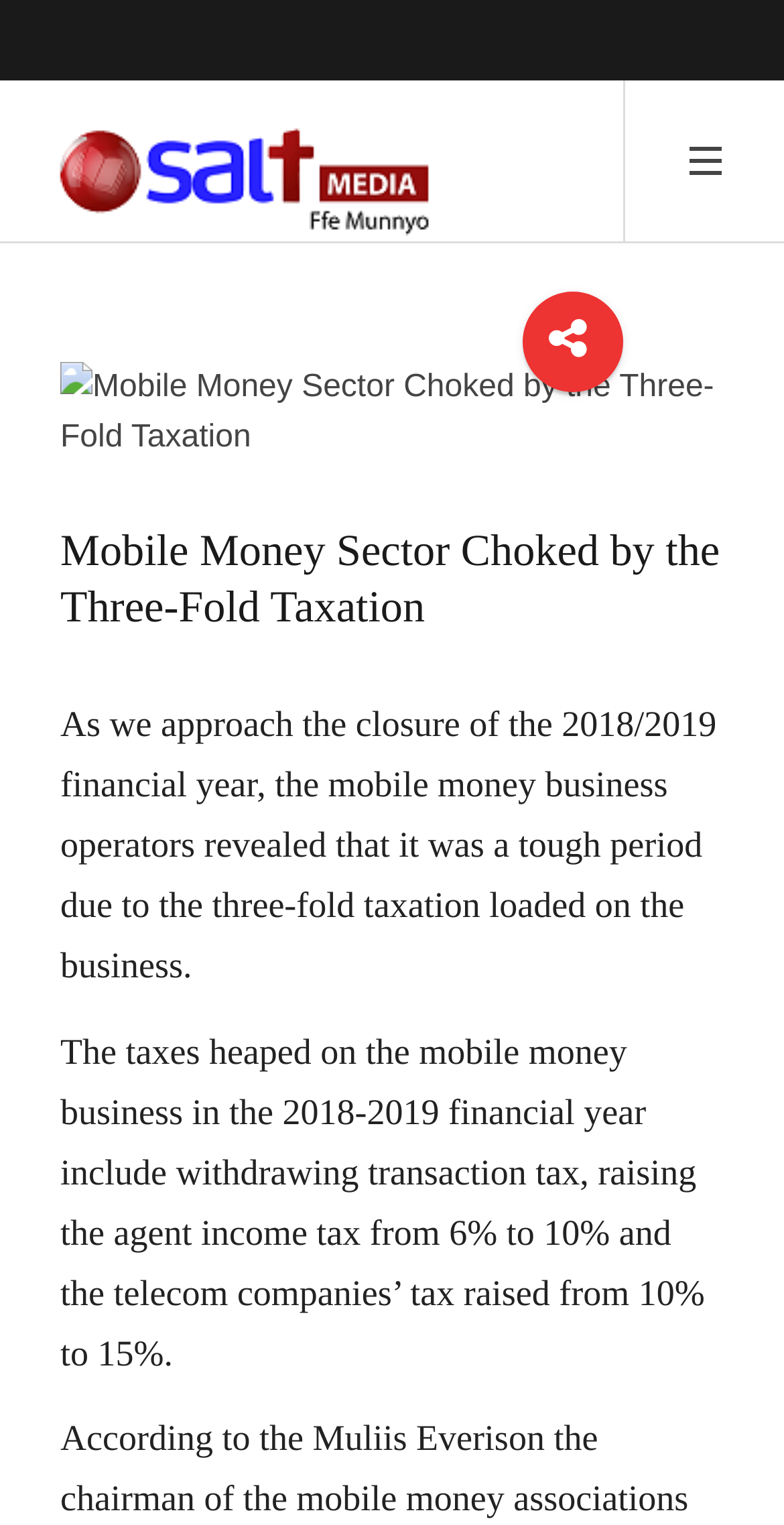What is the topic of the article?
Examine the image and give a concise answer in one word or a short phrase.

Mobile Money Sector